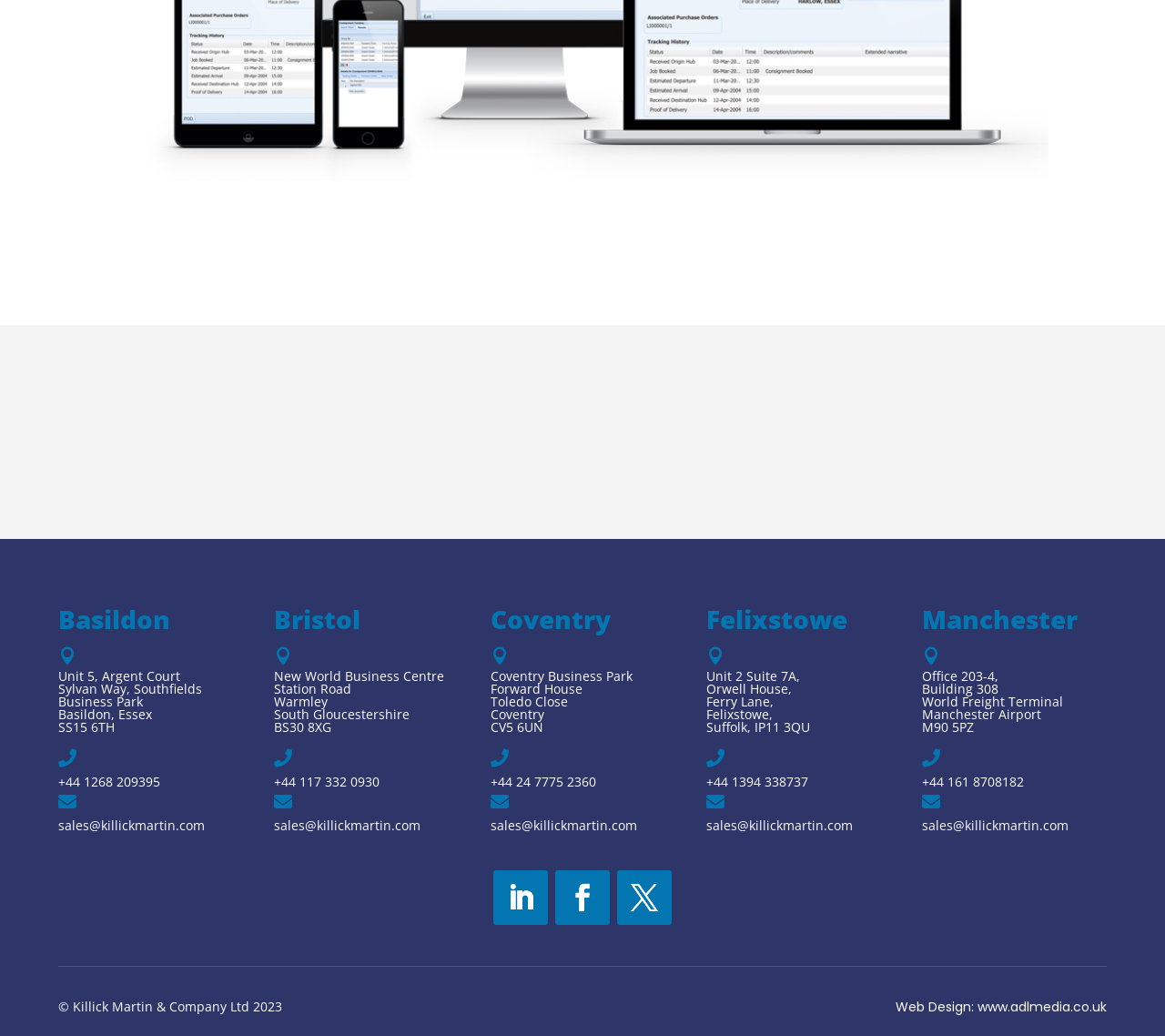What is the postcode for the Manchester office?
Respond with a short answer, either a single word or a phrase, based on the image.

M90 5PZ